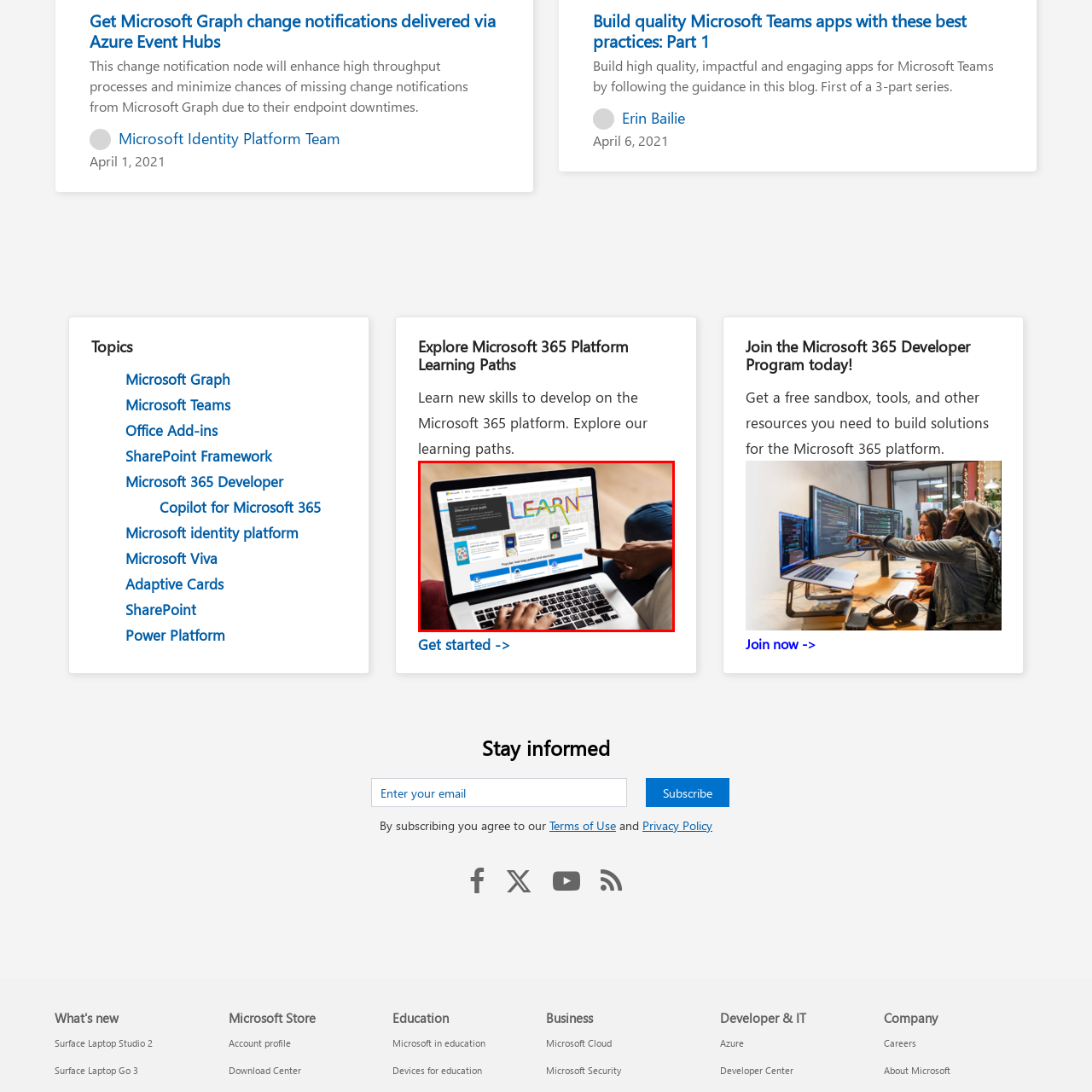Generate a detailed caption for the picture within the red-bordered area.

In this vibrant image, a person is viewed engaged with a laptop displaying the Microsoft Learn platform. The screen highlights the word "LEARN" in colorful letters, encapsulated by a friendly and inviting design aimed at encouraging users to discover learning paths. The individual appears to be pointing at the computer screen, likely navigating through various resources. On the webpage, sections such as "Recommended and Related" and "Explore Microsoft 365 Platform Learning Paths" are prominently featured, showcasing various learning resources designed to help users develop skills and leverage the Microsoft ecosystem effectively. The background is warm and inviting, with a wooden floor and a soft sofa, creating a cozy learning environment. This scene reflects the accessibility and user-friendliness of Microsoft's educational offerings, inviting users to enhance their knowledge and skills through engaging online learning pathways.